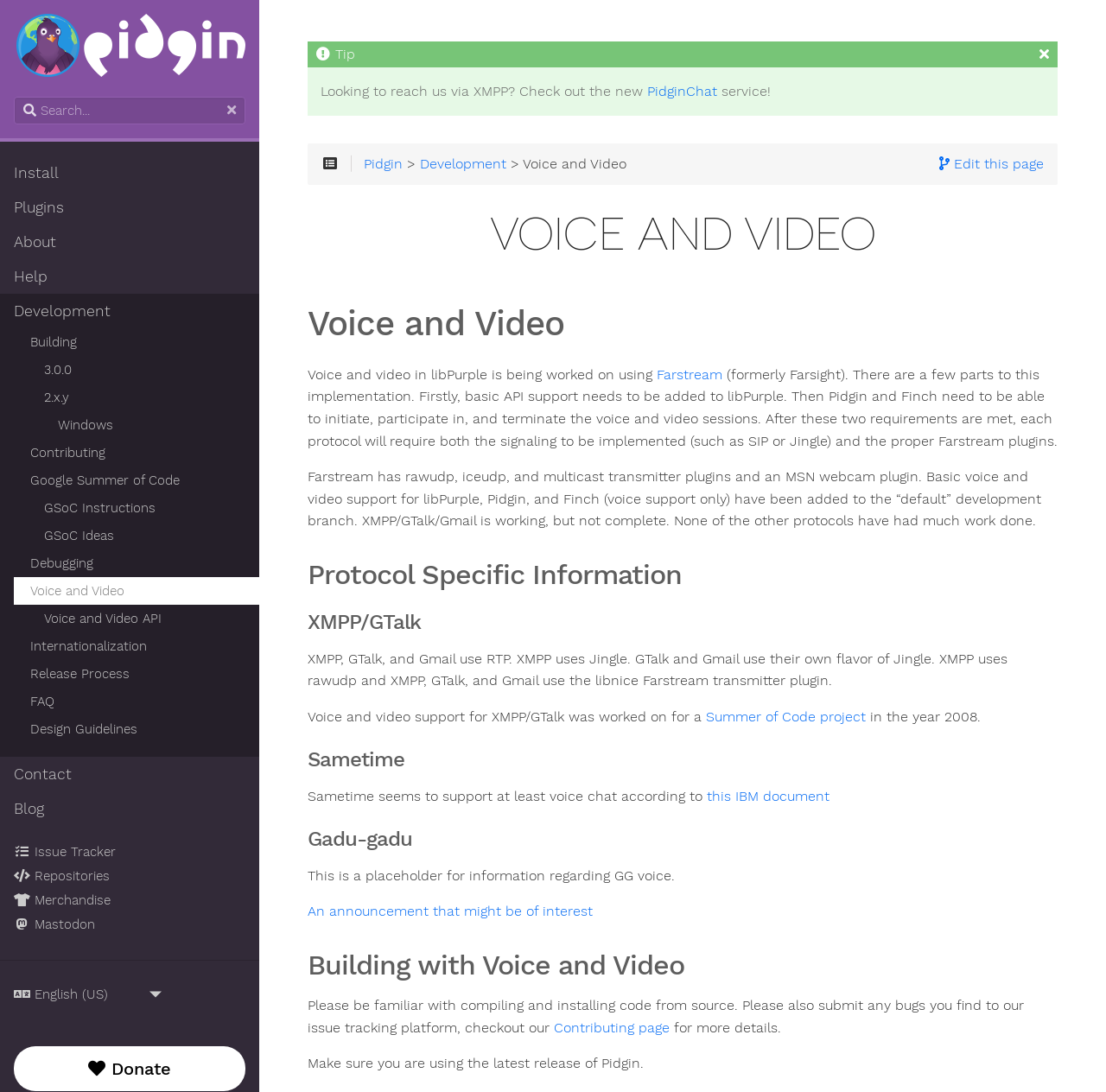Show the bounding box coordinates of the region that should be clicked to follow the instruction: "Visit the Plugins page."

[0.012, 0.174, 0.222, 0.206]